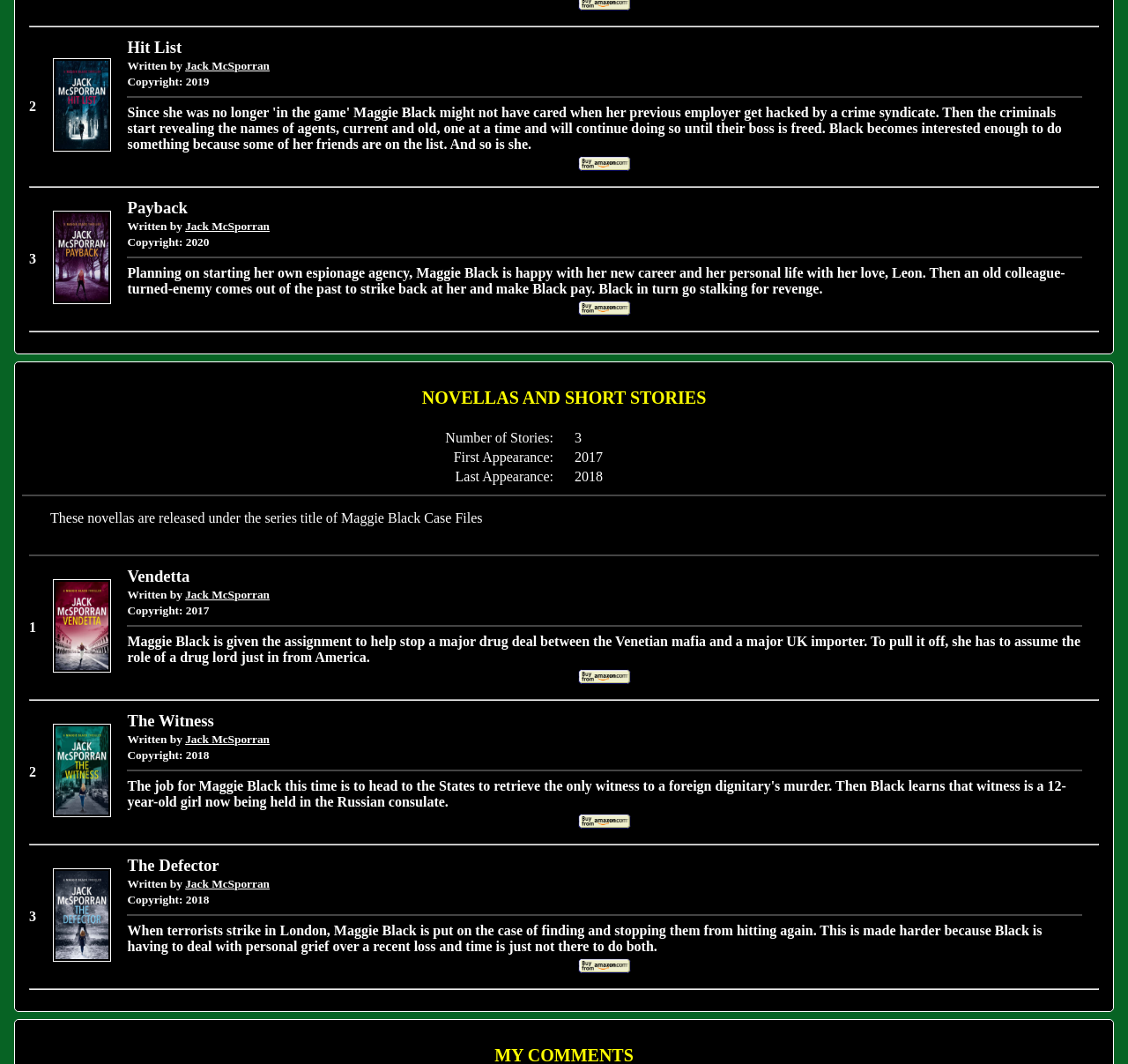Please specify the bounding box coordinates of the clickable section necessary to execute the following command: "Buy 'Hit List' from Amazon".

[0.513, 0.15, 0.56, 0.164]